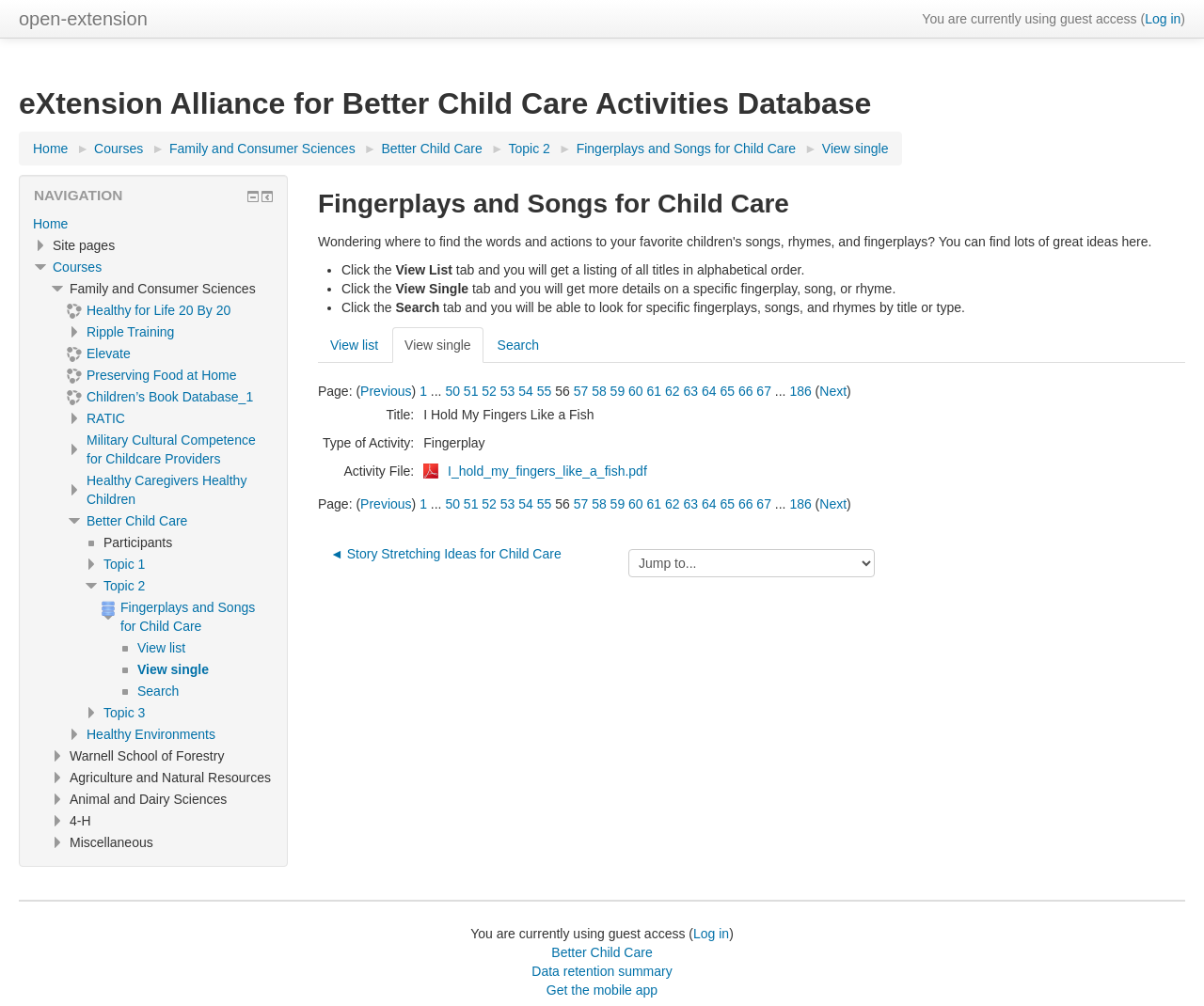Examine the screenshot and answer the question in as much detail as possible: What is the current page number?

I determined the current page number by looking at the pagination section at the bottom of the page, where it says 'Page: (1...'.